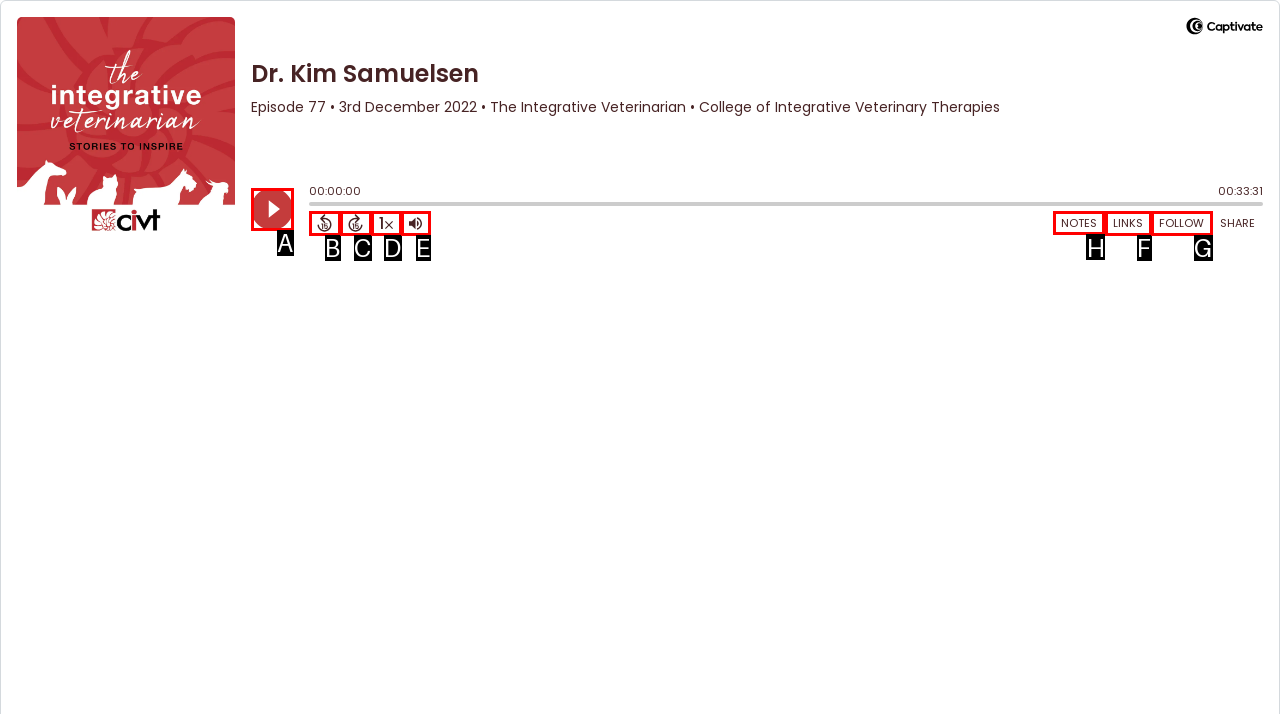Determine which option should be clicked to carry out this task: Open Shownotes
State the letter of the correct choice from the provided options.

H